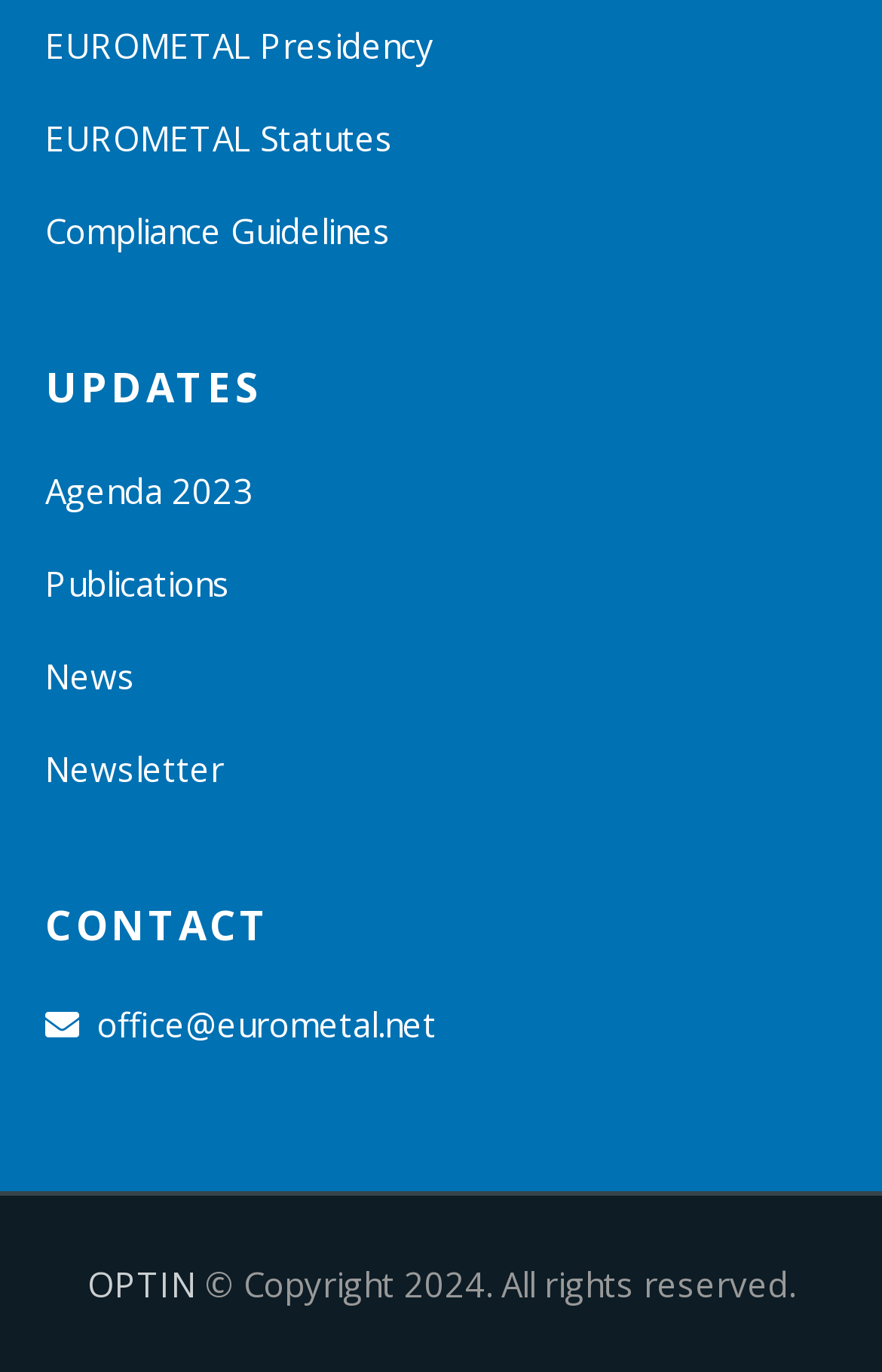Determine the bounding box coordinates of the section to be clicked to follow the instruction: "View EUROMETAL Presidency". The coordinates should be given as four float numbers between 0 and 1, formatted as [left, top, right, bottom].

[0.051, 0.017, 0.492, 0.05]